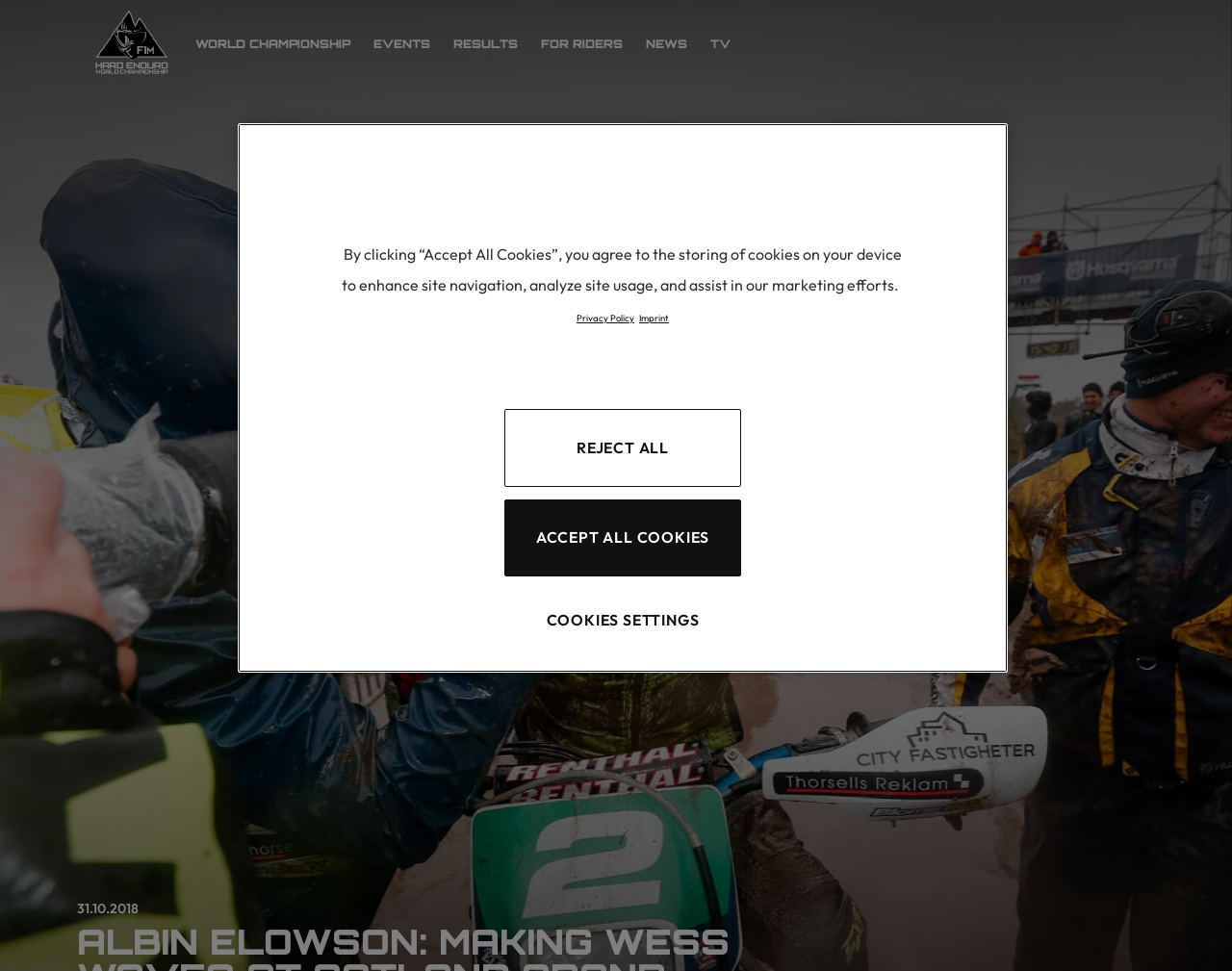What is the purpose of the 'For Riders' section?
Using the visual information, answer the question in a single word or phrase.

Registration and Regulations